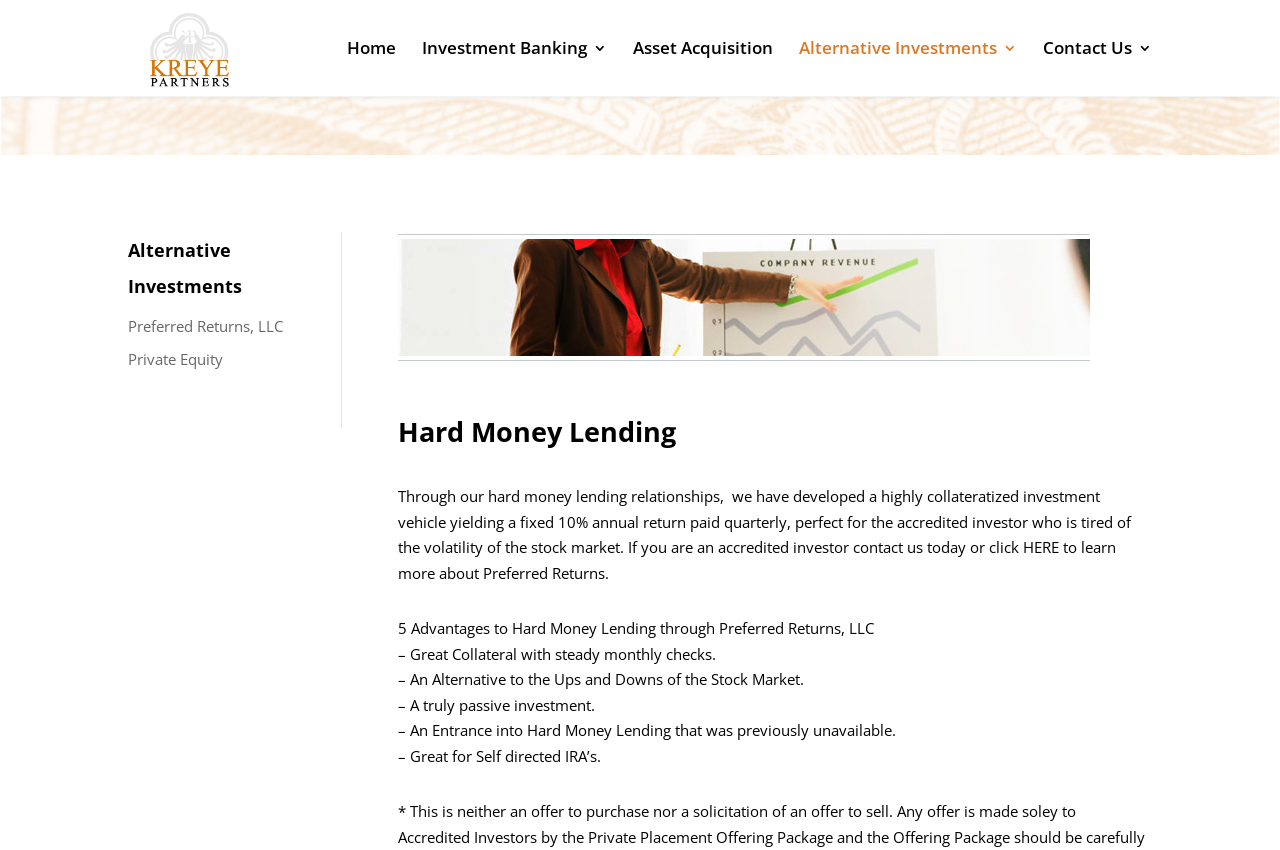Given the element description, predict the bounding box coordinates in the format (top-left x, top-left y, bottom-right x, bottom-right y), using floating point numbers between 0 and 1: title="Augmenter la taille des caractères"

None